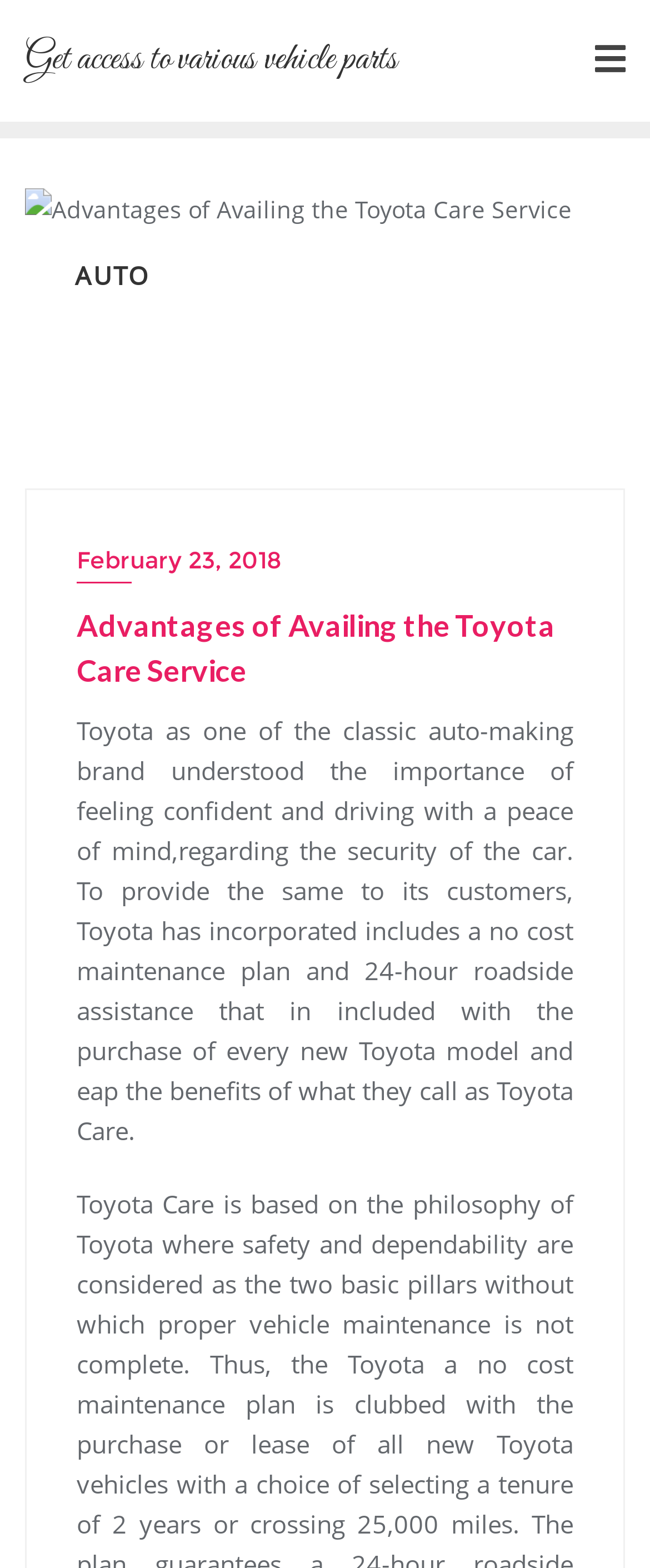Refer to the image and provide a thorough answer to this question:
What is included with the purchase of every new Toyota model?

According to the text, 'Toyota has incorporated includes a no cost maintenance plan and 24-hour roadside assistance that in included with the purchase of every new Toyota model', which implies that these two services are included with the purchase of every new Toyota model.